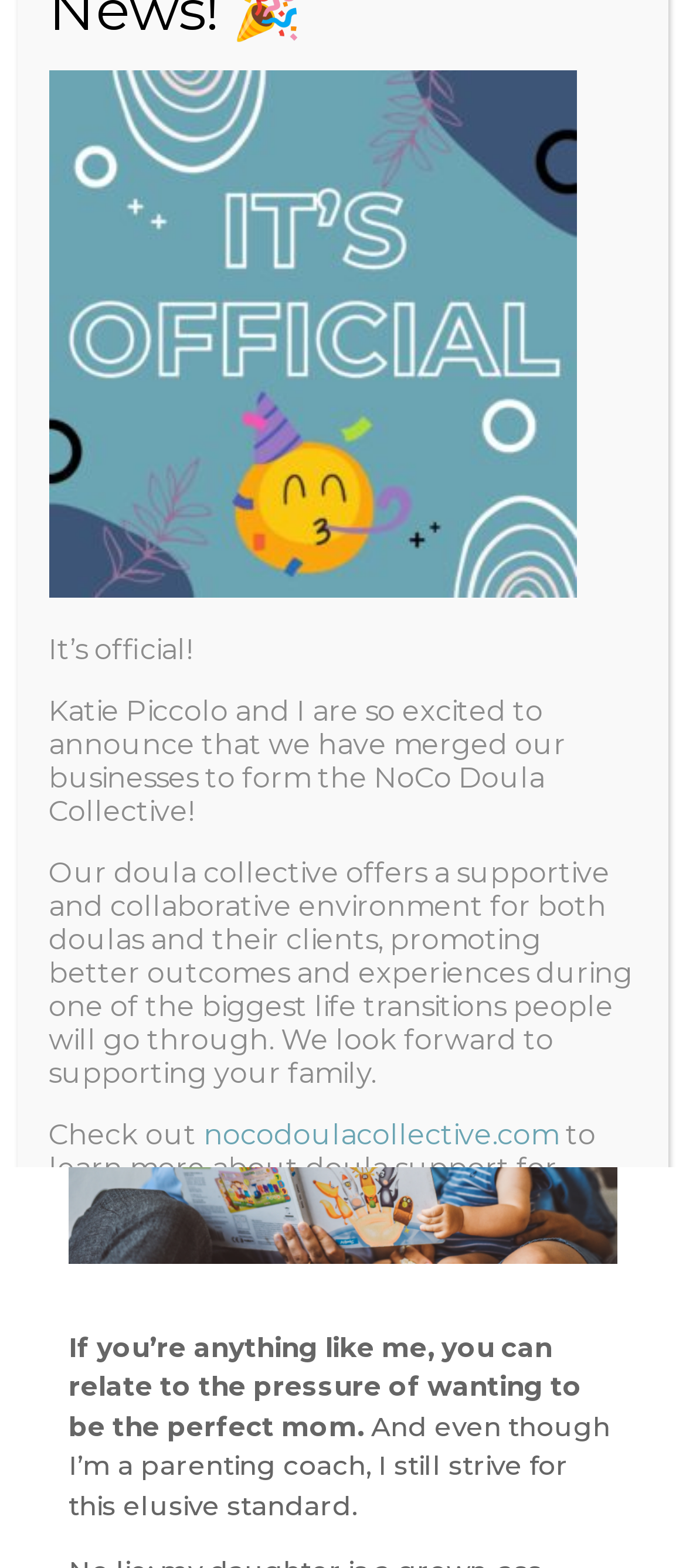Please identify the primary heading of the webpage and give its text content.

How To Be the Perfect Mom from a Parenting Coach